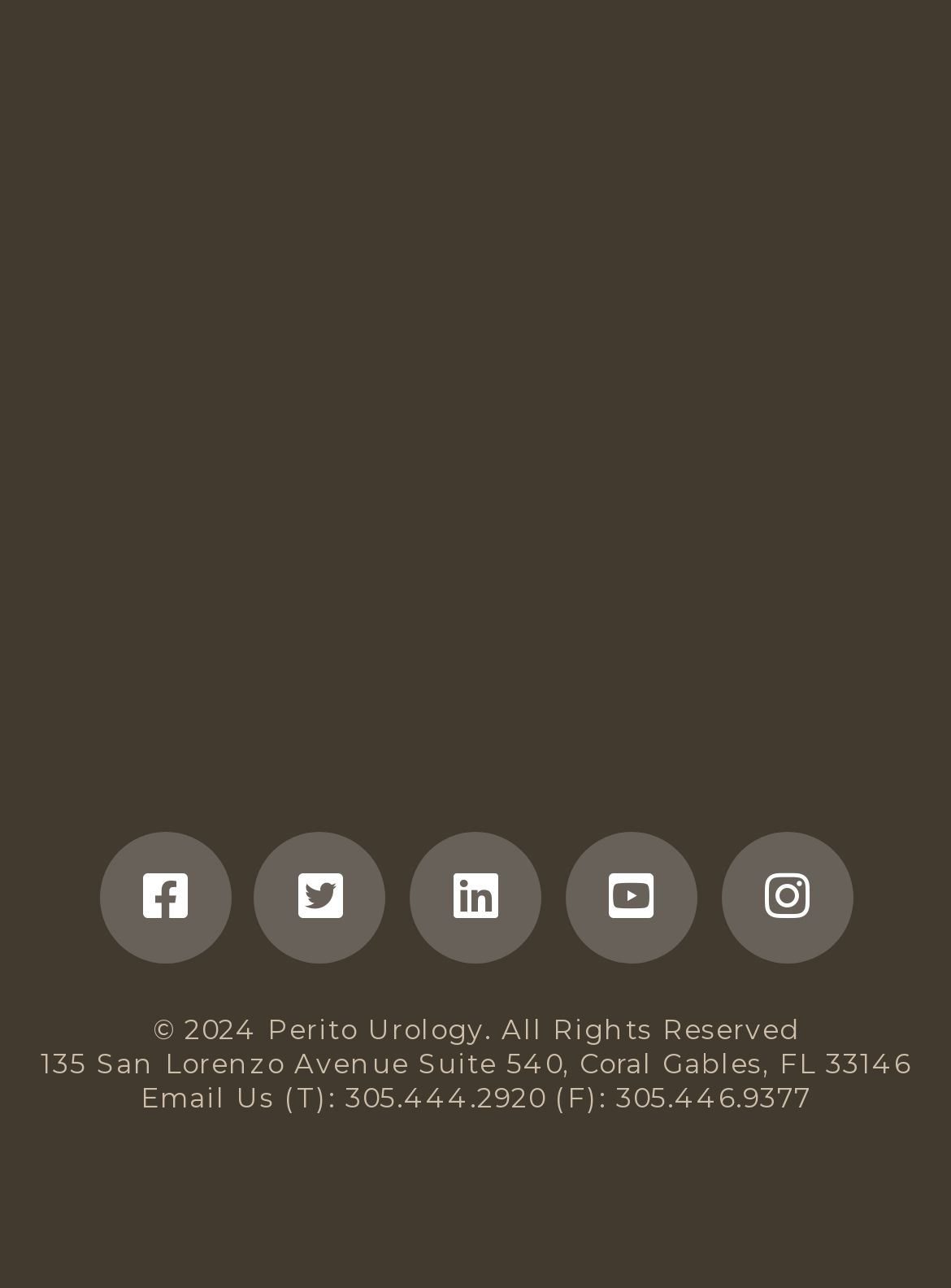Please answer the following question as detailed as possible based on the image: 
What is the address of Perito Urology?

I found the answer by looking at the static text element that contains the address, which is located at the bottom of the webpage.